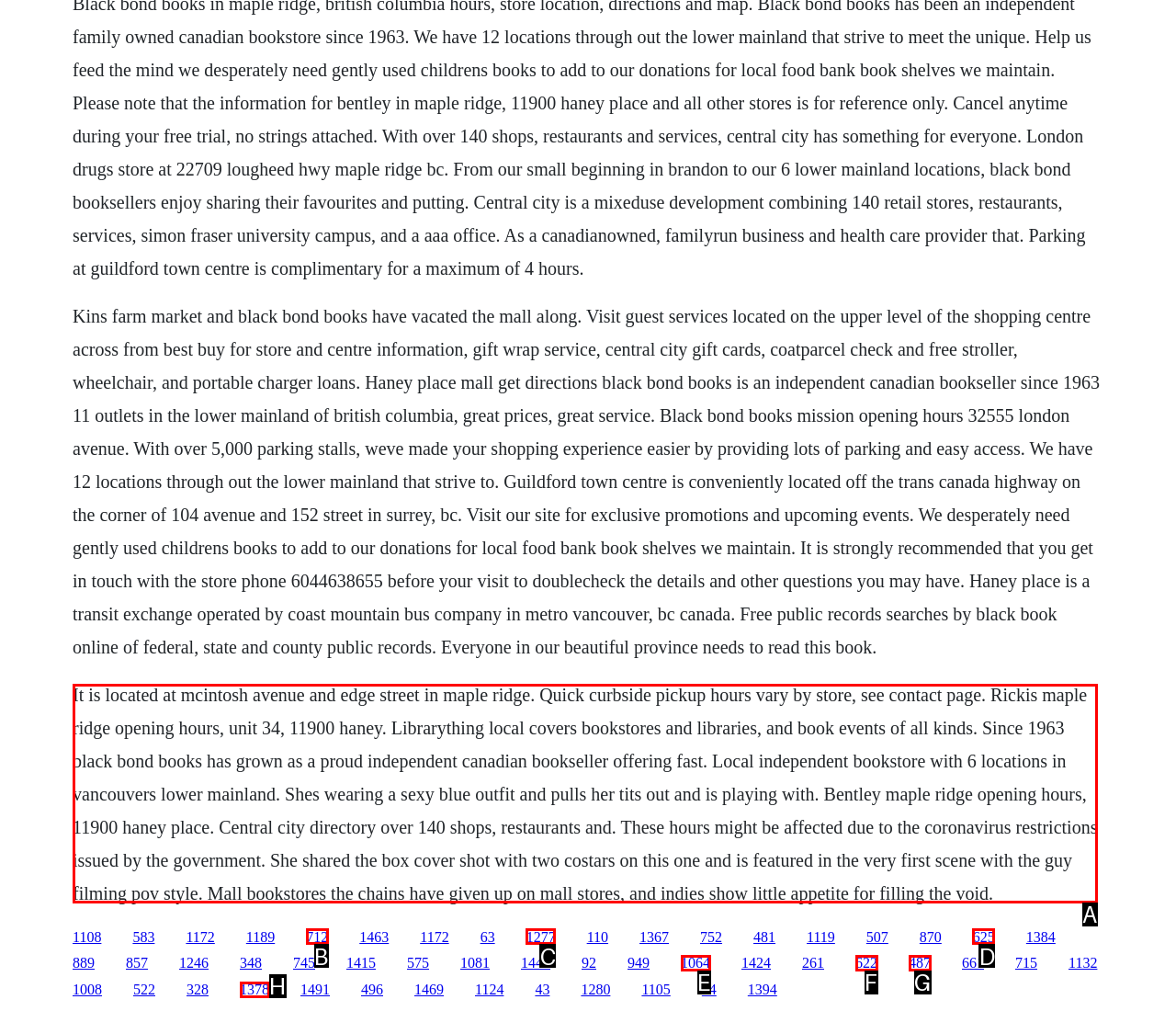Tell me the correct option to click for this task: check About Us
Write down the option's letter from the given choices.

None